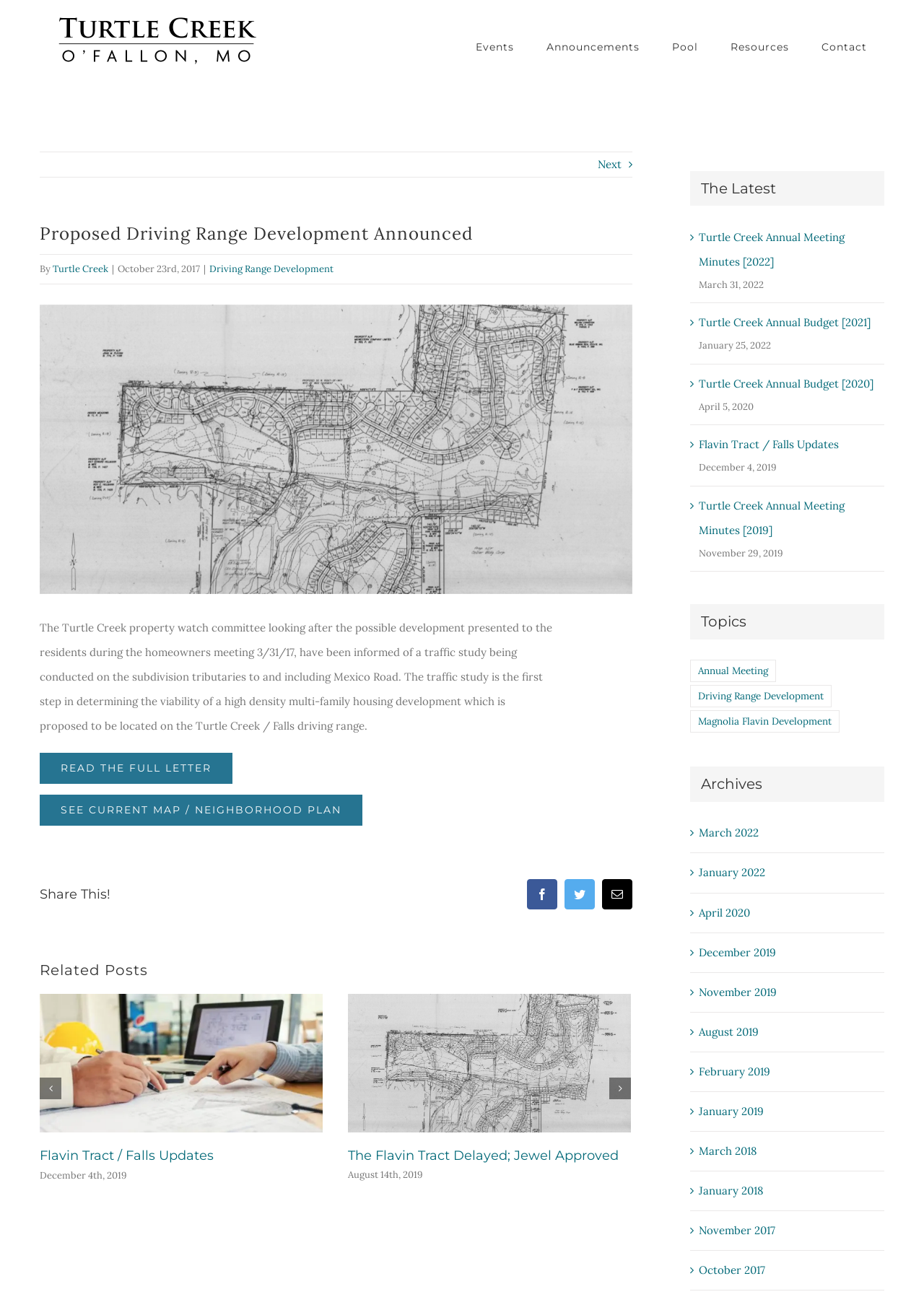Identify the bounding box for the given UI element using the description provided. Coordinates should be in the format (top-left x, top-left y, bottom-right x, bottom-right y) and must be between 0 and 1. Here is the description: Read the full letter

[0.043, 0.581, 0.252, 0.604]